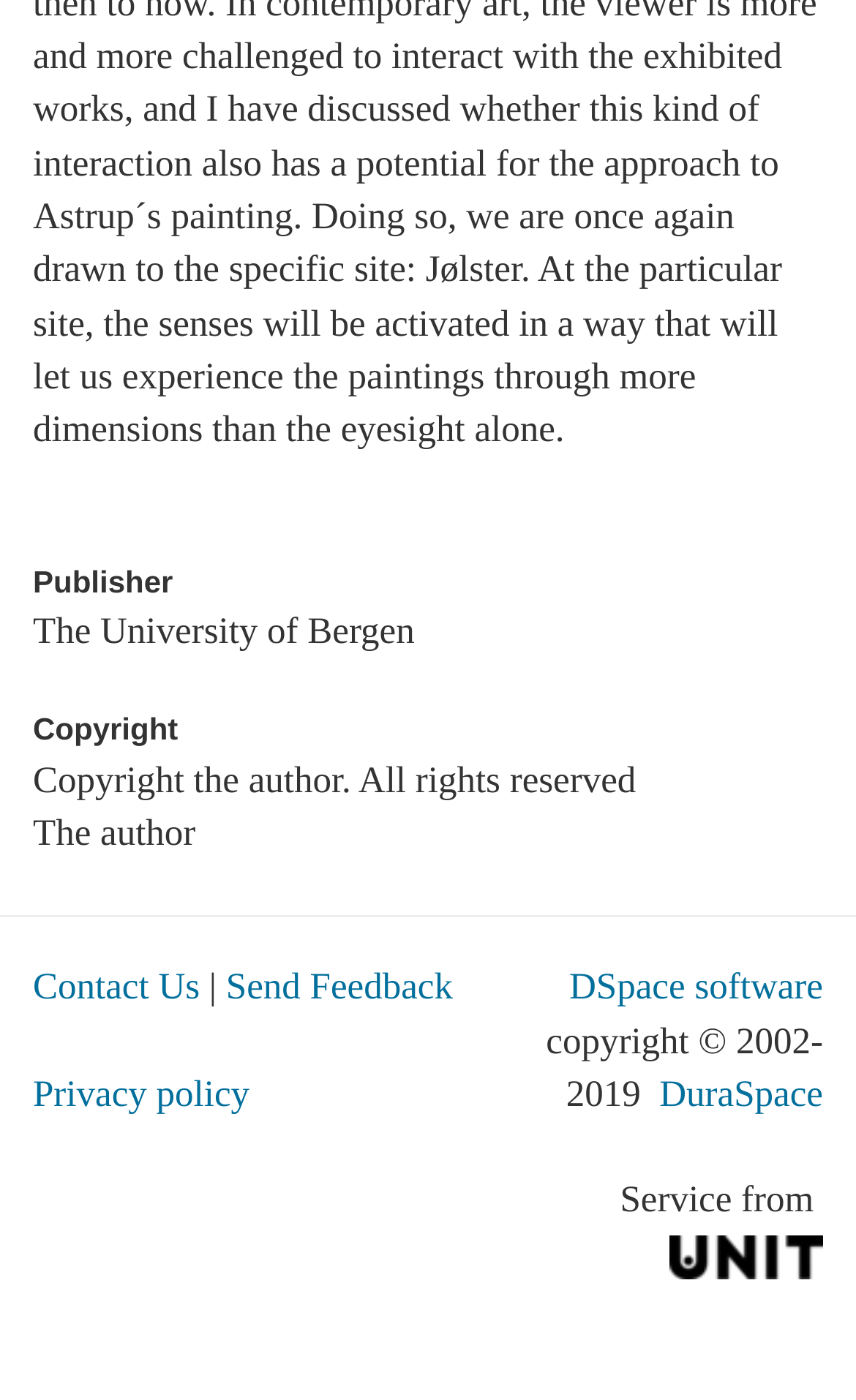What is the copyright statement?
Look at the image and respond with a one-word or short phrase answer.

Copyright the author. All rights reserved